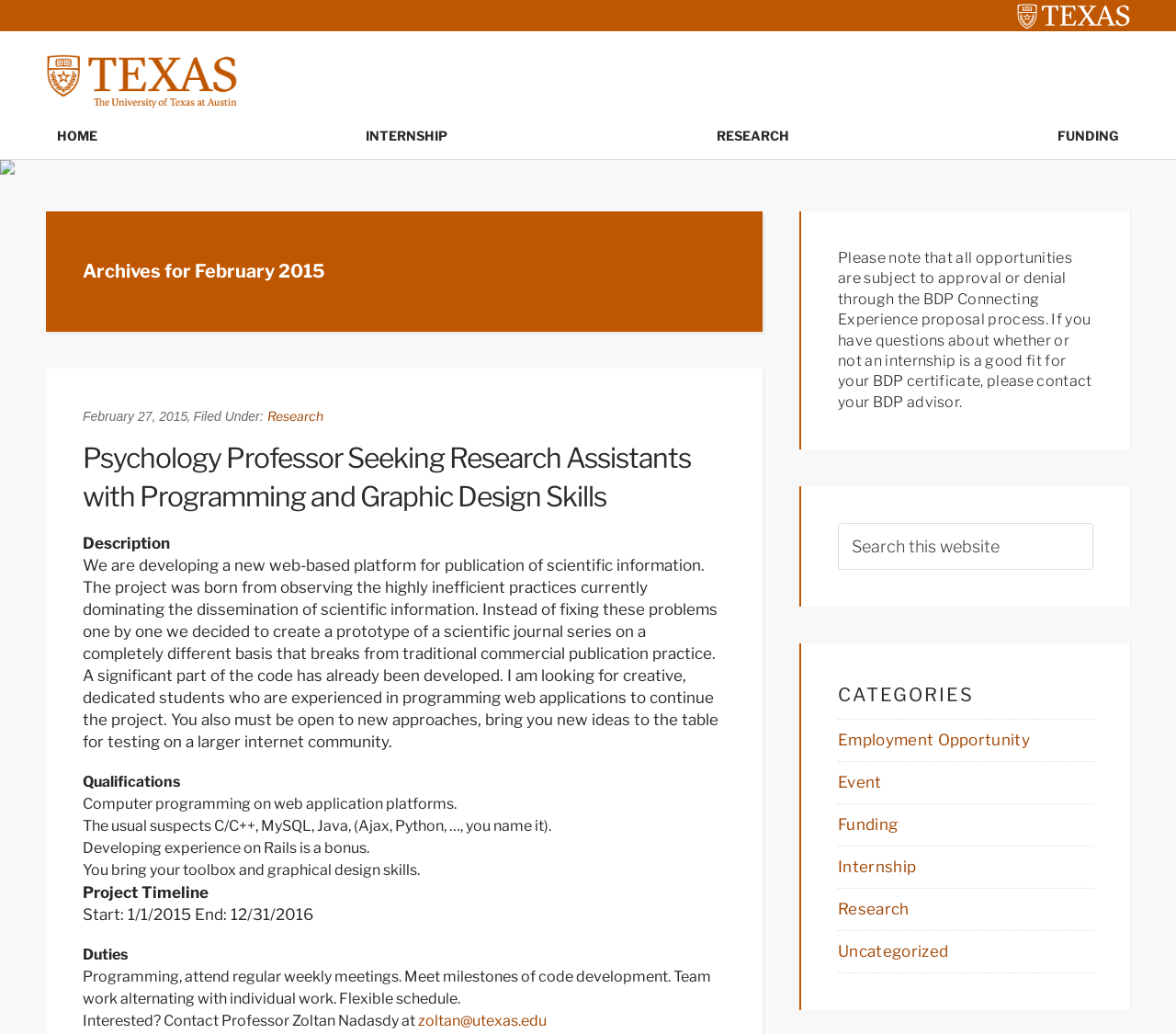Please determine the bounding box coordinates of the area that needs to be clicked to complete this task: 'Click on the 'HOME' link'. The coordinates must be four float numbers between 0 and 1, formatted as [left, top, right, bottom].

[0.04, 0.109, 0.091, 0.154]